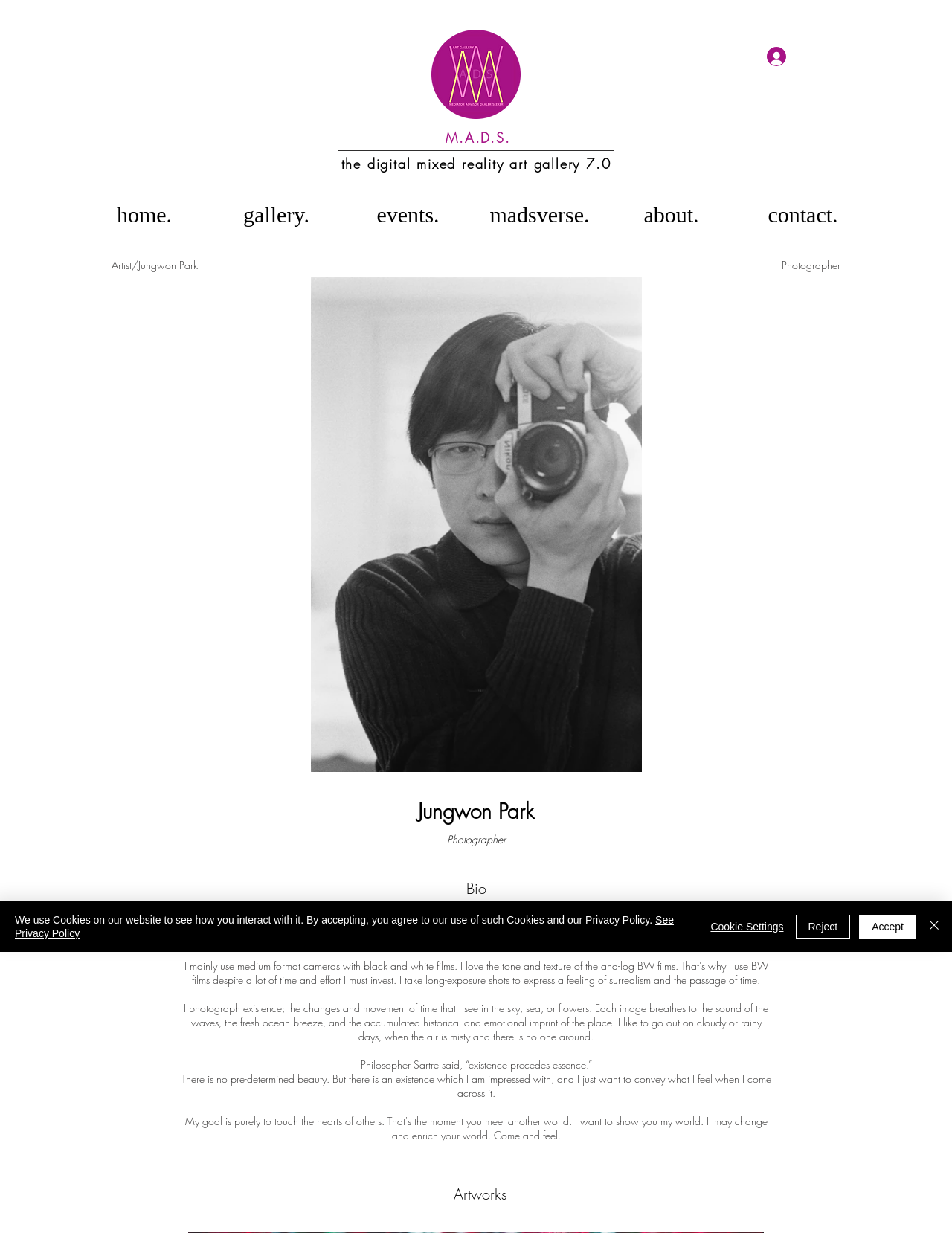Kindly determine the bounding box coordinates for the area that needs to be clicked to execute this instruction: "Click the Log In button".

[0.795, 0.034, 0.875, 0.057]